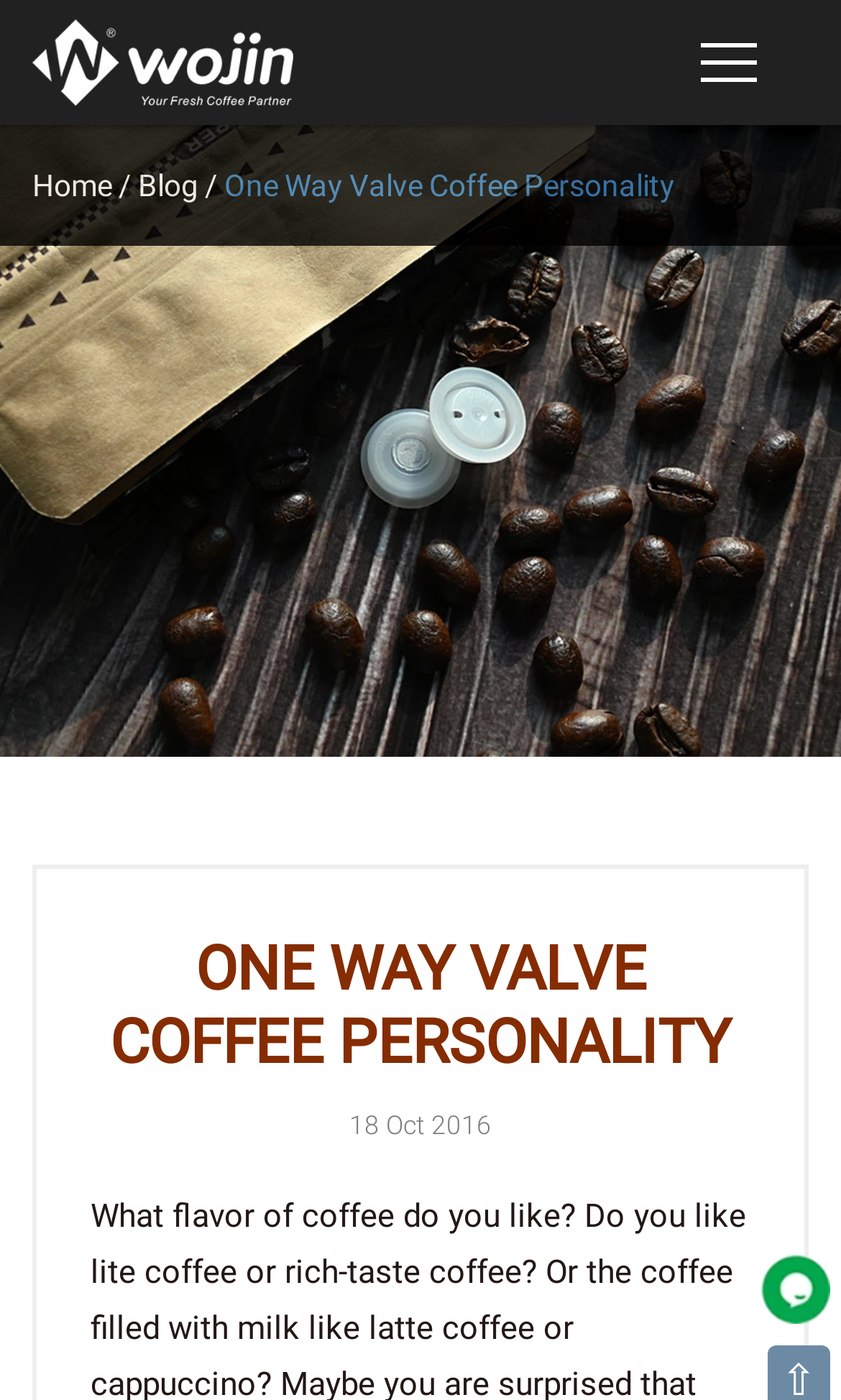Can you identify and provide the main heading of the webpage?

ONE WAY VALVE COFFEE PERSONALITY